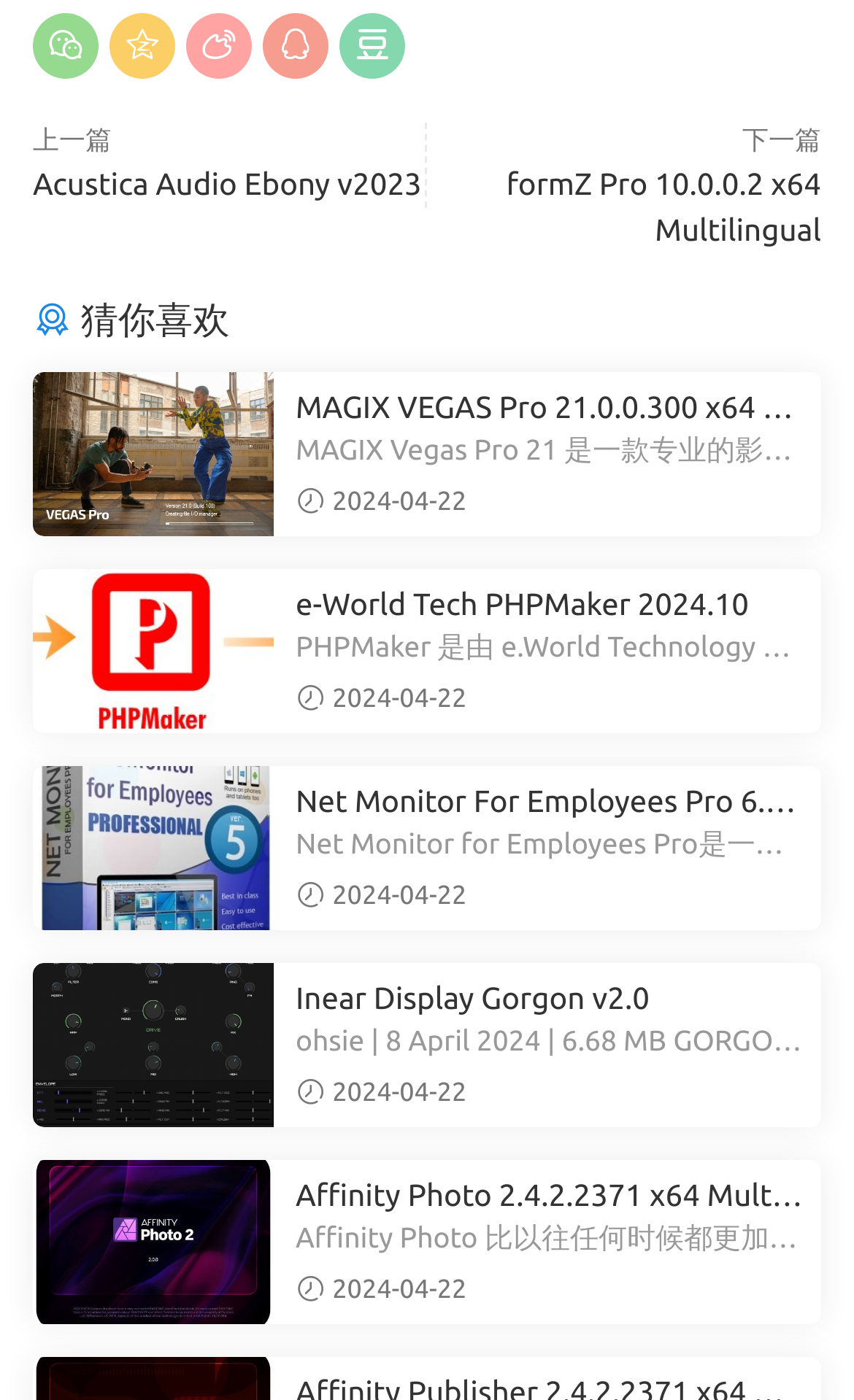Locate the bounding box coordinates of the area where you should click to accomplish the instruction: "Check the release date of e-World Tech PHPMaker 2024.10".

[0.382, 0.349, 0.546, 0.369]